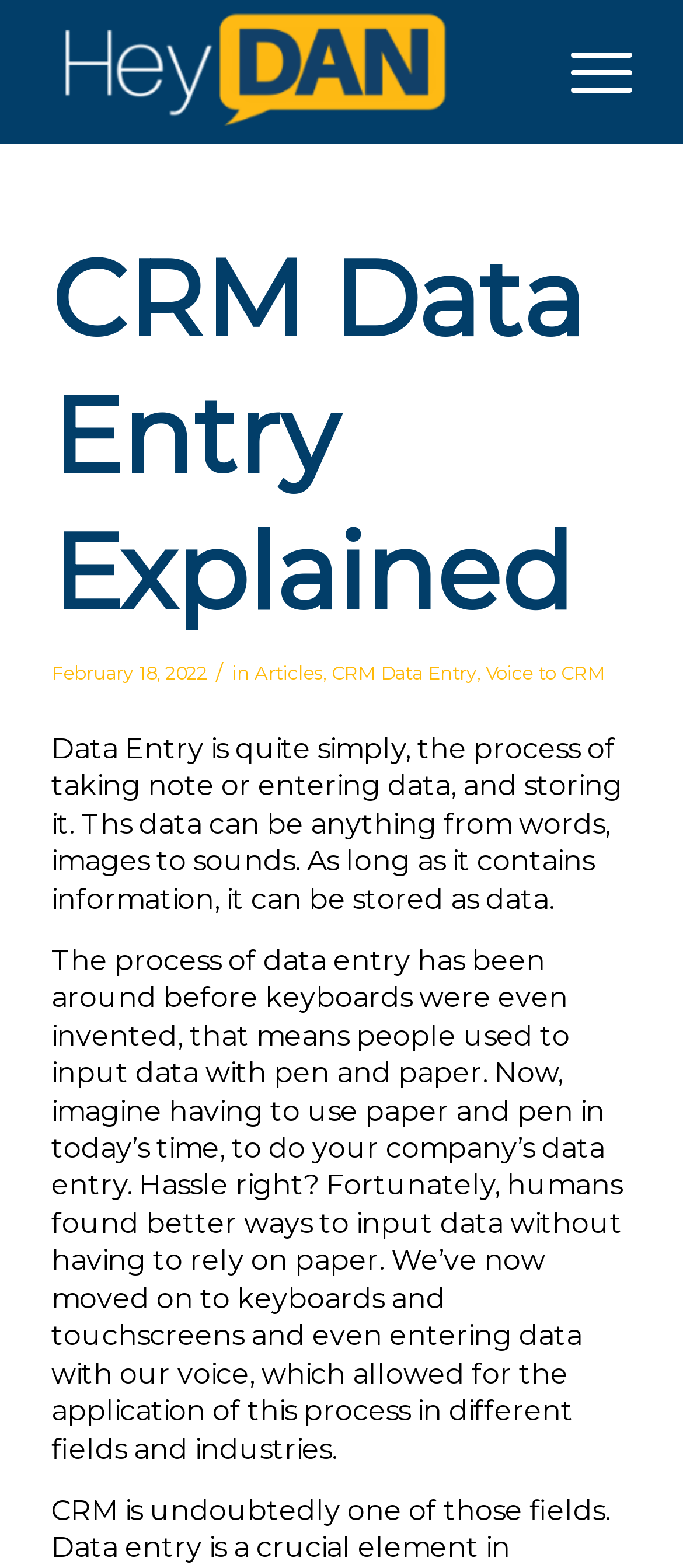What is the date of the article?
Answer the question with a detailed and thorough explanation.

I found a time element with a static text 'February 18, 2022' inside a header element, which suggests that this is the date of the article.